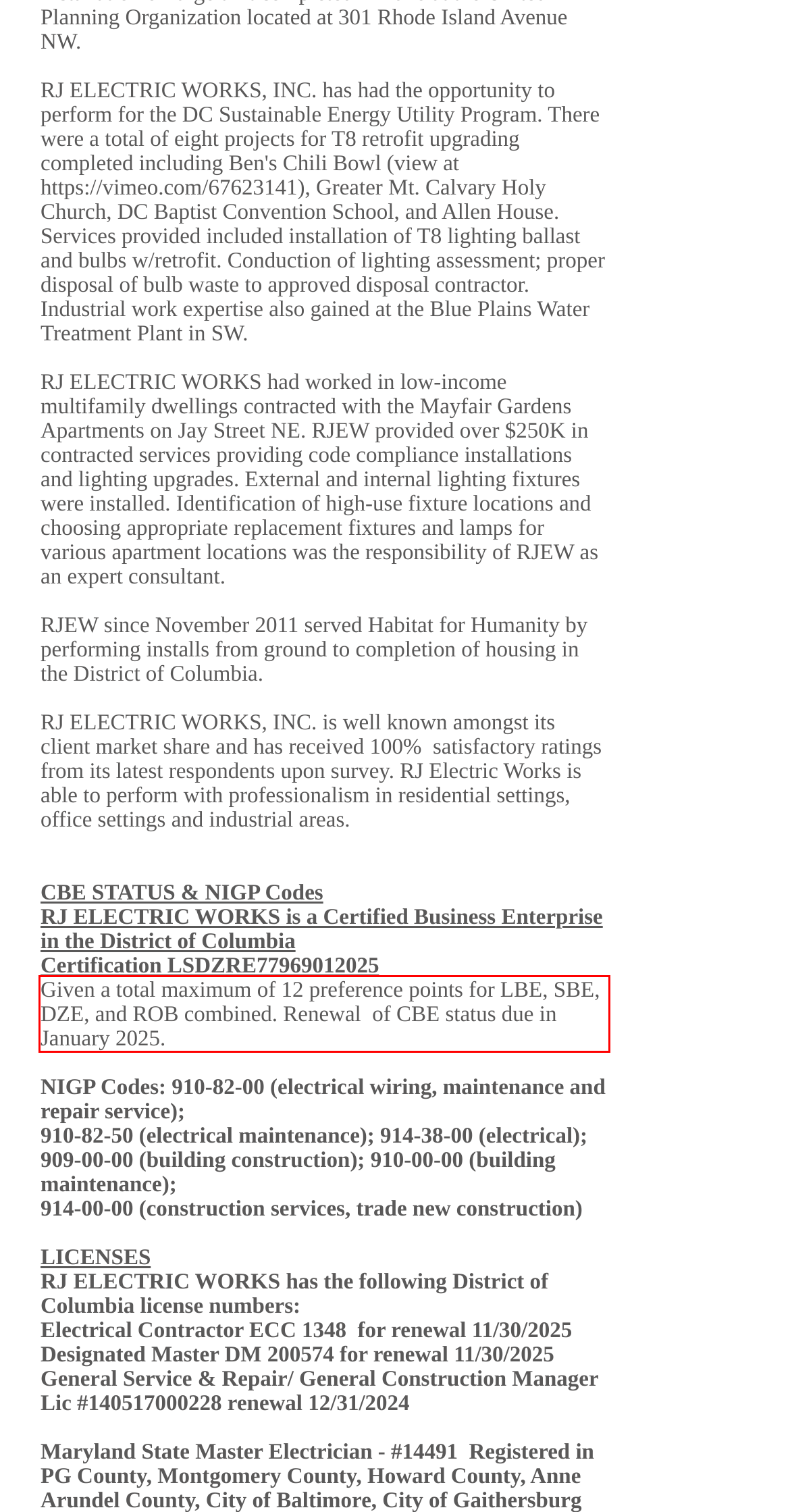Analyze the webpage screenshot and use OCR to recognize the text content in the red bounding box.

Given a total maximum of 12 preference points for LBE, SBE, DZE, and ROB combined. Renewal of CBE status due in January 2025.